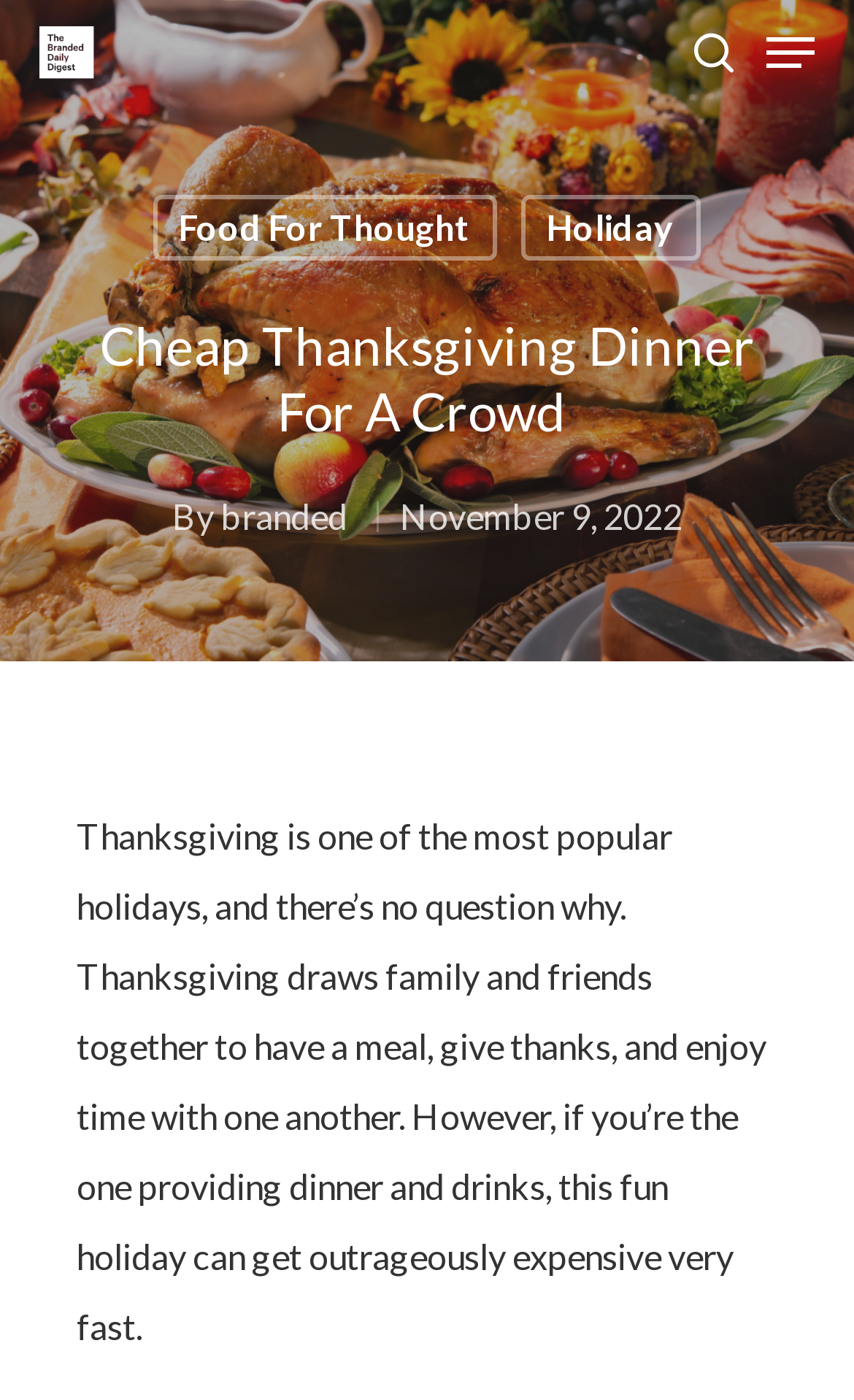Please give a one-word or short phrase response to the following question: 
What is the date of the article?

November 9, 2022